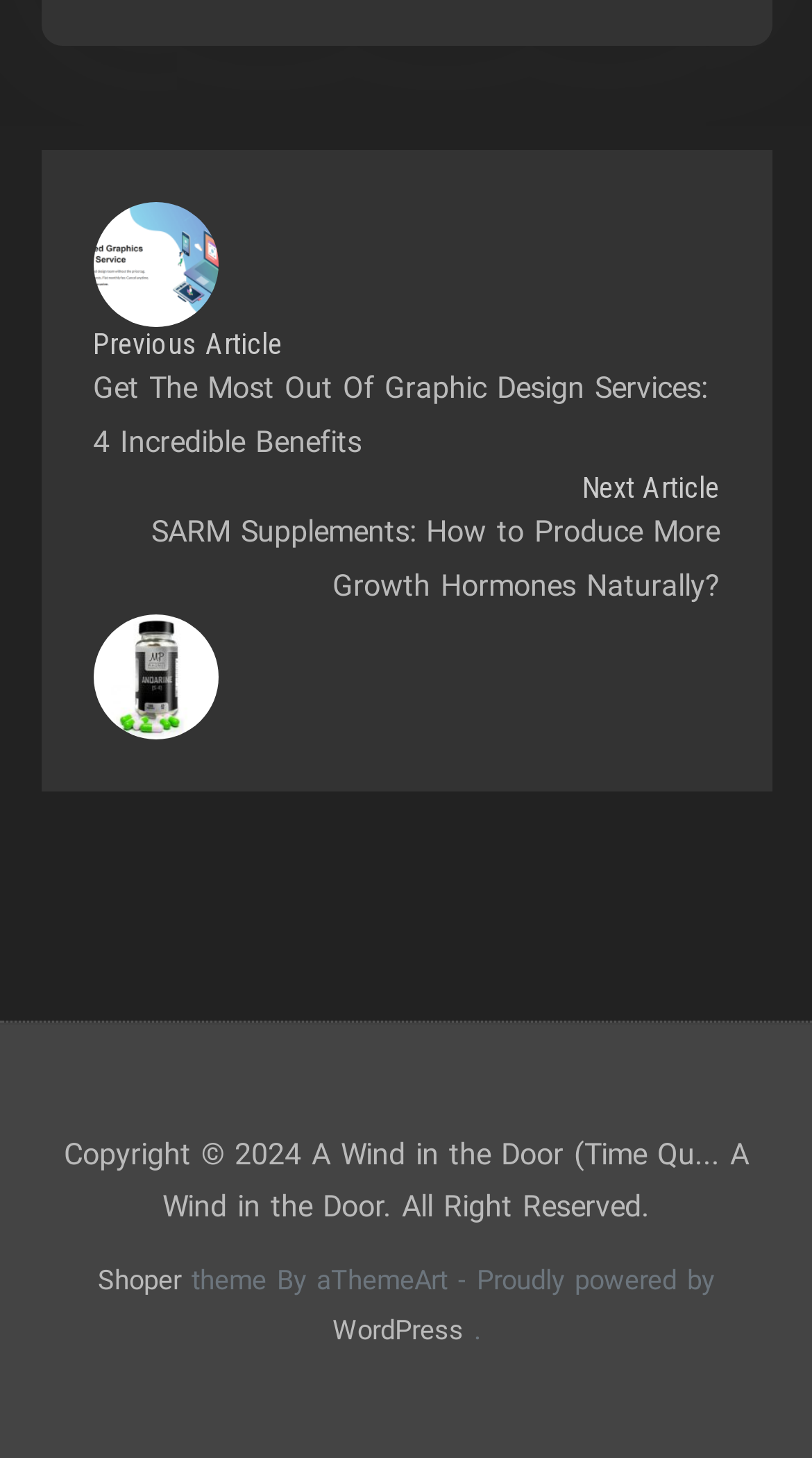Locate the bounding box of the user interface element based on this description: "Shoper".

[0.121, 0.868, 0.223, 0.889]